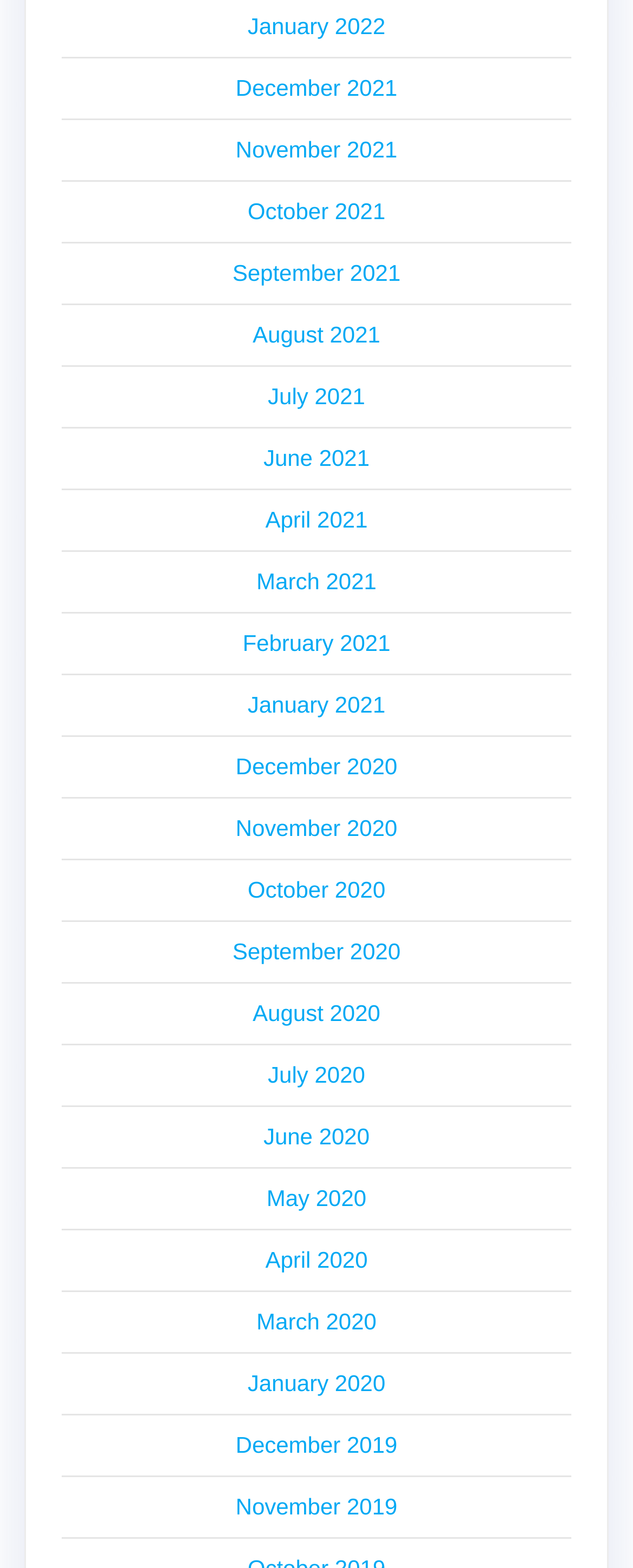Provide your answer to the question using just one word or phrase: What is the earliest month listed?

January 2019